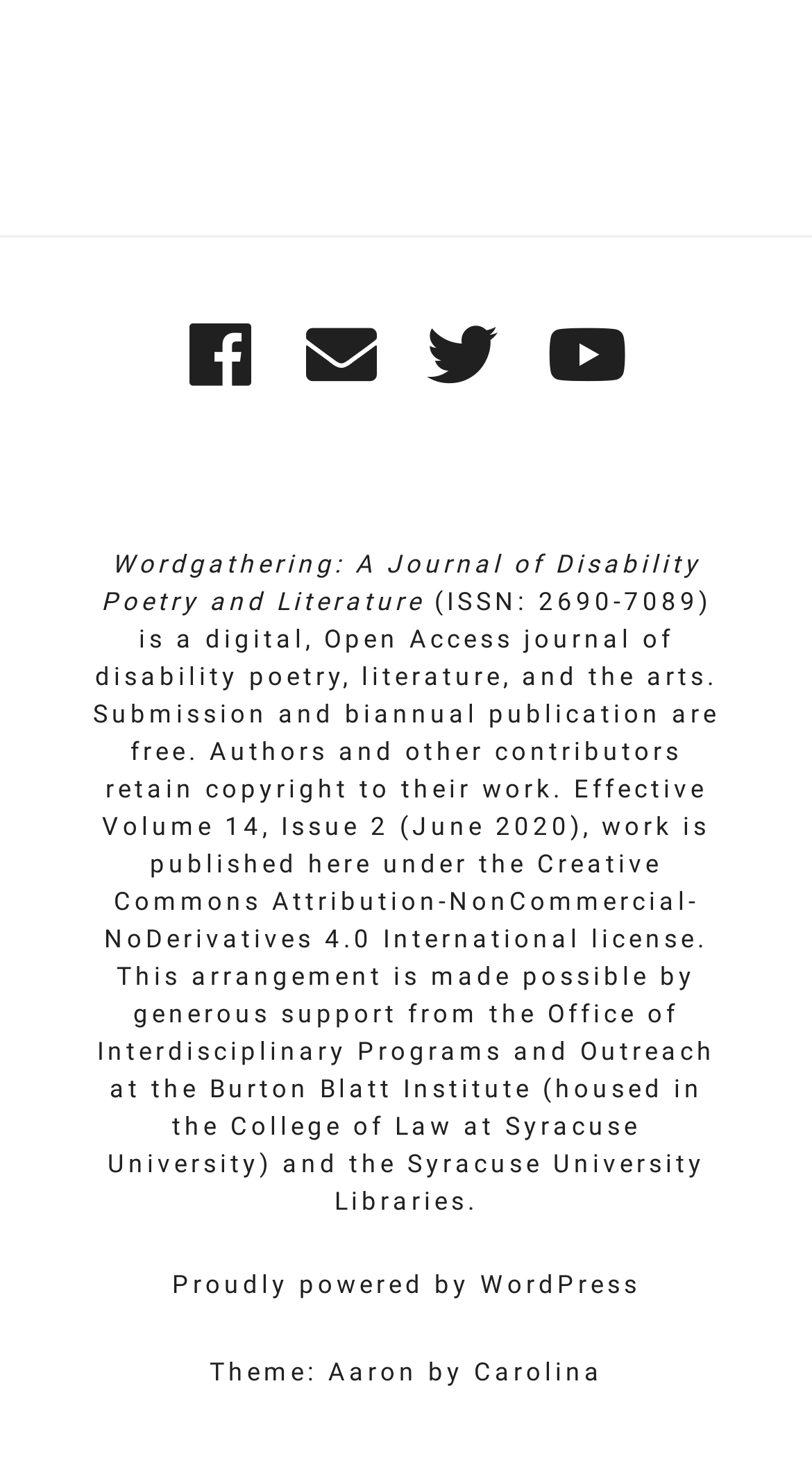Pinpoint the bounding box coordinates of the clickable area needed to execute the instruction: "View the Syracuse University Libraries". The coordinates should be specified as four float numbers between 0 and 1, i.e., [left, top, right, bottom].

[0.412, 0.786, 0.868, 0.831]